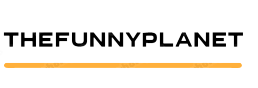Give a one-word or short phrase answer to the question: 
What is the font style of the logo?

bold, capital letters